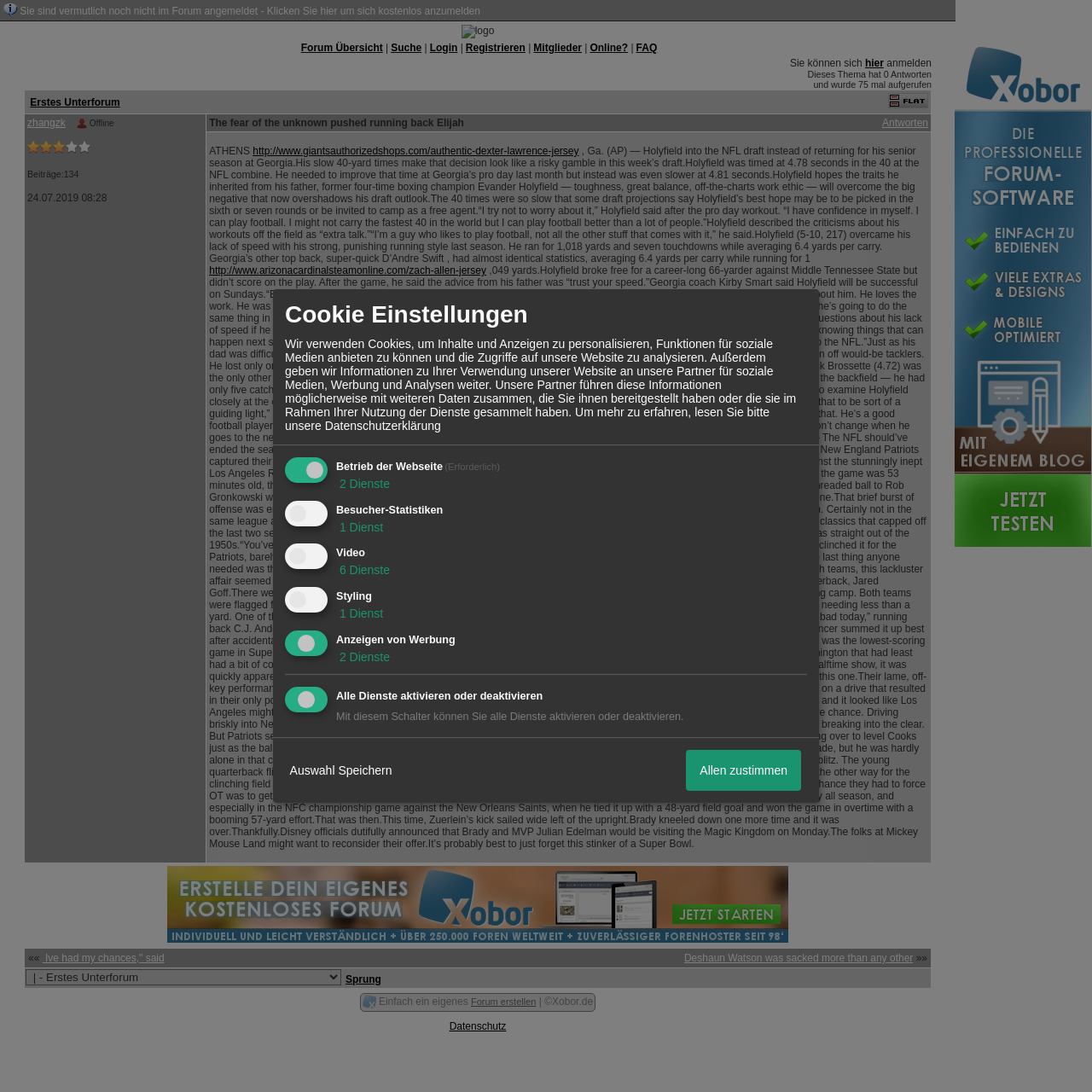Please find the bounding box for the UI component described as follows: "parent_node: Anzeigen von Werbung aria-describedby="purpose-item-advertising-description"".

[0.264, 0.58, 0.303, 0.603]